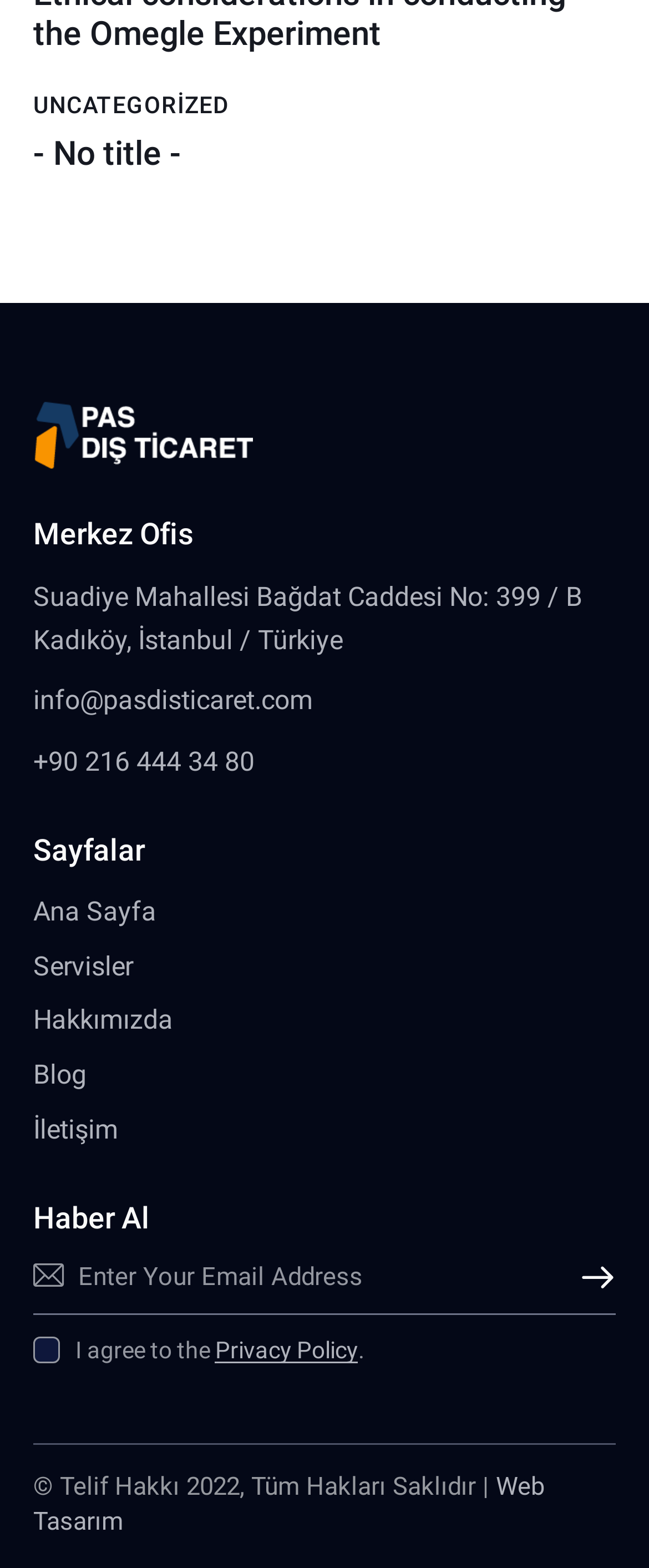Determine the coordinates of the bounding box that should be clicked to complete the instruction: "Enter email address". The coordinates should be represented by four float numbers between 0 and 1: [left, top, right, bottom].

[0.051, 0.791, 0.949, 0.839]